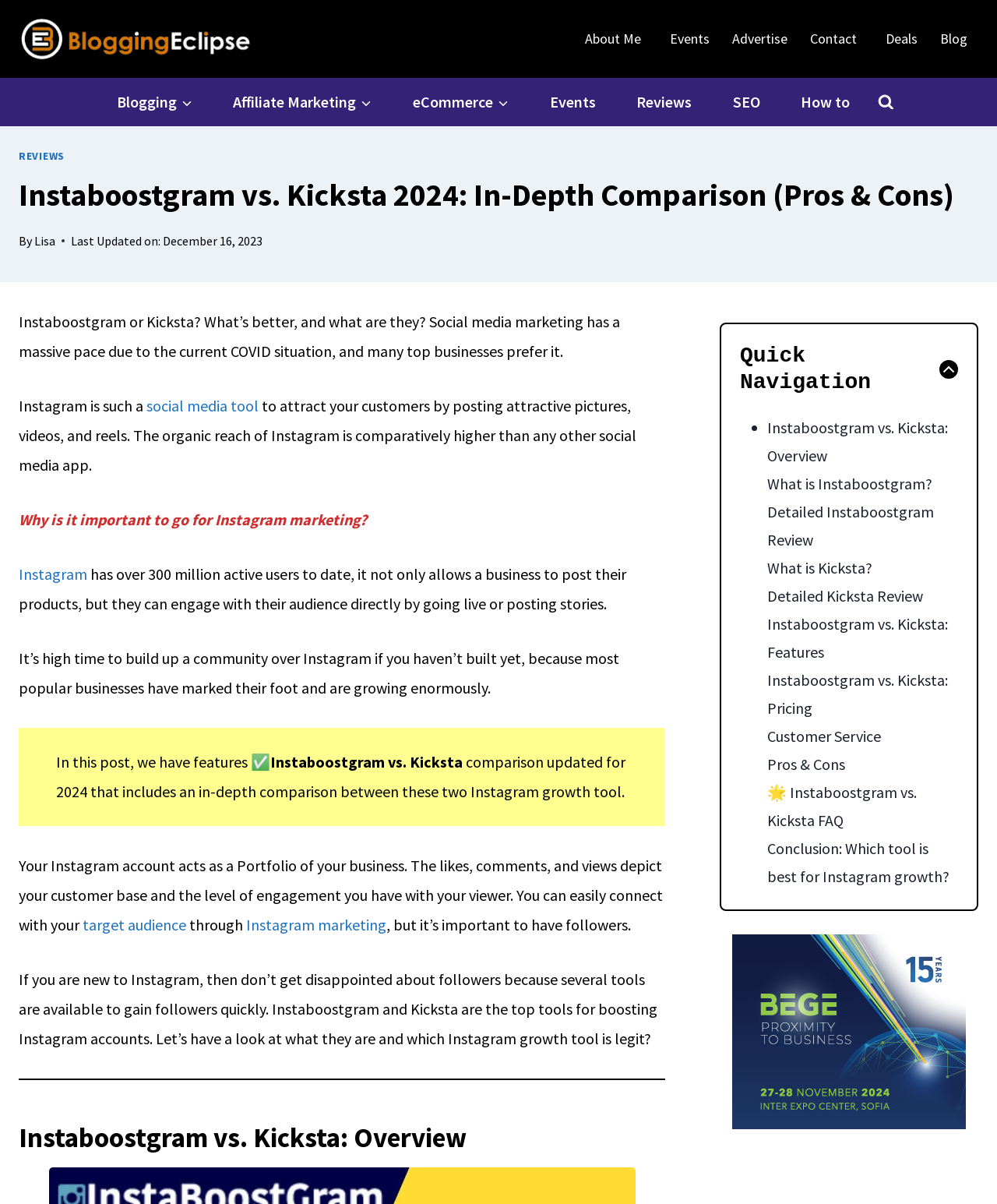Please identify the bounding box coordinates of the element's region that needs to be clicked to fulfill the following instruction: "Expand the 'Table of Contents'". The bounding box coordinates should consist of four float numbers between 0 and 1, i.e., [left, top, right, bottom].

[0.722, 0.268, 0.981, 0.757]